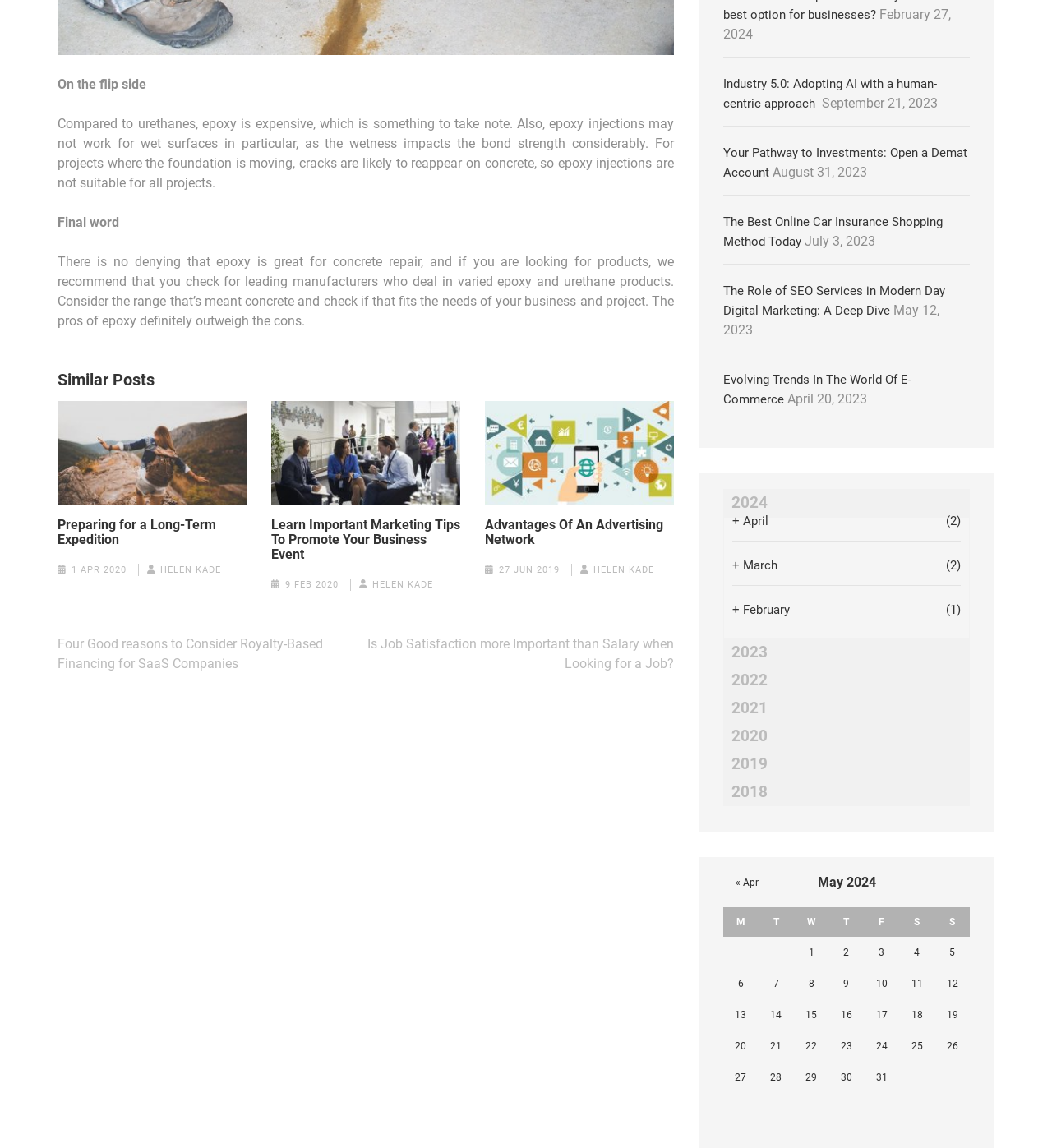Find the bounding box of the UI element described as: "« Apr". The bounding box coordinates should be given as four float values between 0 and 1, i.e., [left, top, right, bottom].

[0.688, 0.756, 0.733, 0.781]